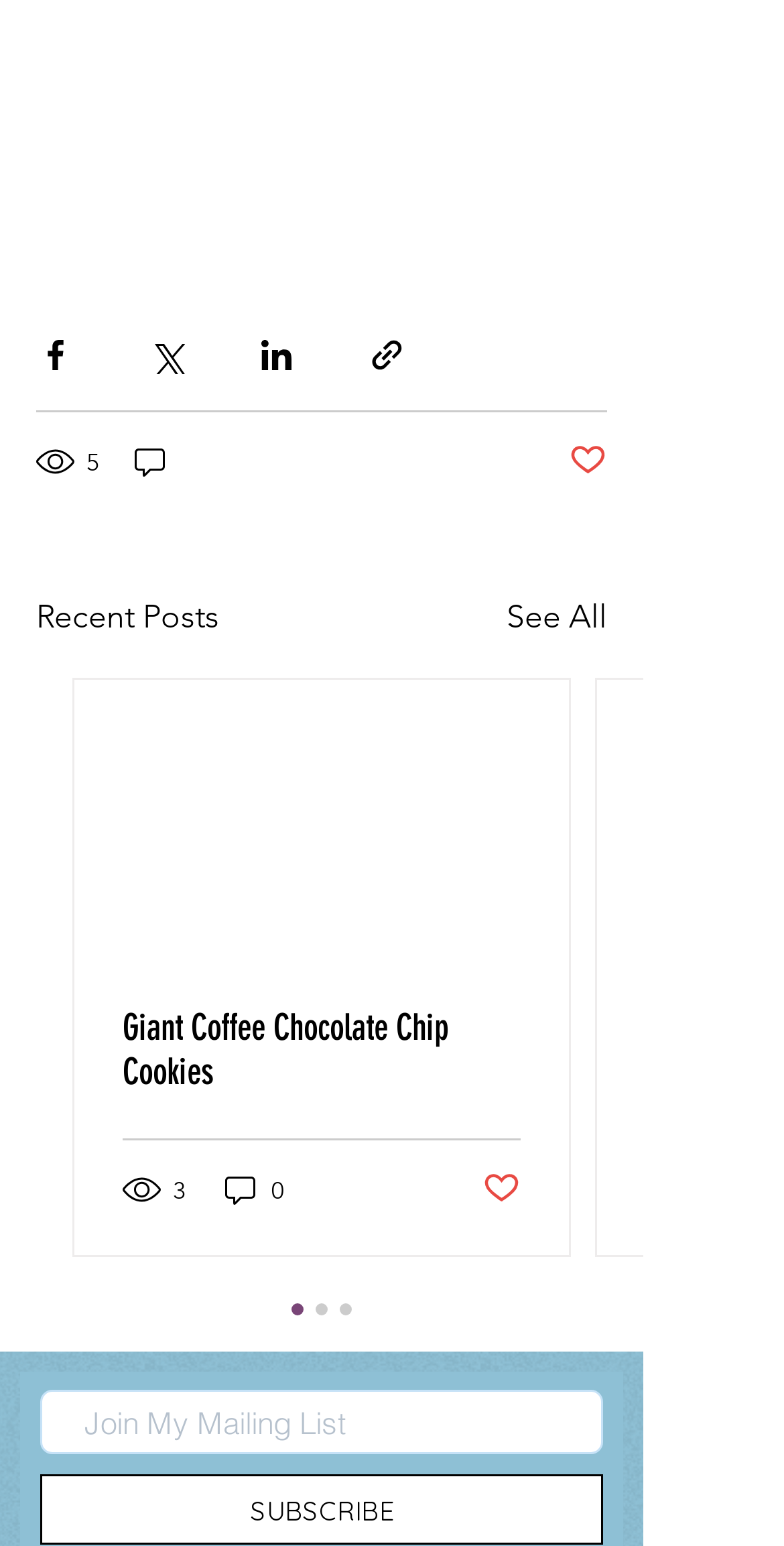Please indicate the bounding box coordinates of the element's region to be clicked to achieve the instruction: "See all recent posts". Provide the coordinates as four float numbers between 0 and 1, i.e., [left, top, right, bottom].

[0.646, 0.384, 0.774, 0.415]